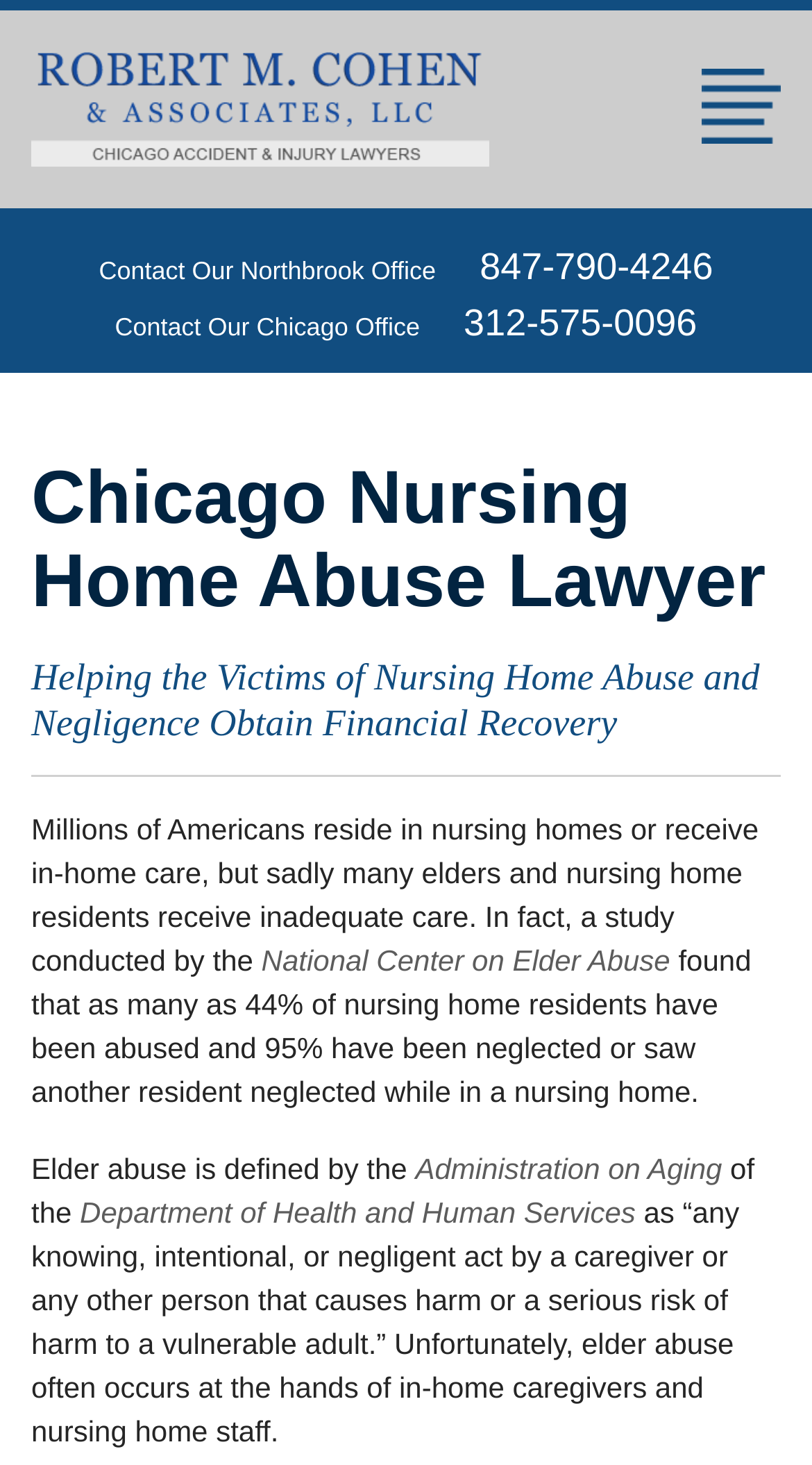Offer a comprehensive description of the webpage’s content and structure.

The webpage is about a law firm specializing in nursing home negligence and elder abuse cases. At the top, there is a logo and a link to "Robert M Cohen & Associates Chicago Accident & Injury Lawyer" on the left side, taking up about half of the width. Below this, there are two sections for contacting the law firm's offices, one for Northbrook and one for Chicago, each with a phone number and a brief description.

The main content of the webpage starts with a heading "Chicago Nursing Home Abuse Lawyer" followed by a subheading "Helping the Victims of Nursing Home Abuse and Negligence Obtain Financial Recovery". Below this, there is a block of text that discusses the prevalence of nursing home abuse and neglect, citing statistics from the National Center on Elder Abuse. The text also defines elder abuse according to the Administration on Aging of the Department of Health and Human Services.

Throughout the webpage, there are no images other than the logo at the top. The layout is primarily text-based, with headings and paragraphs arranged in a clear and readable manner. The phone numbers and office descriptions are prominently displayed, making it easy for visitors to contact the law firm. Overall, the webpage presents a professional and informative resource for those seeking legal assistance with nursing home abuse and negligence cases.